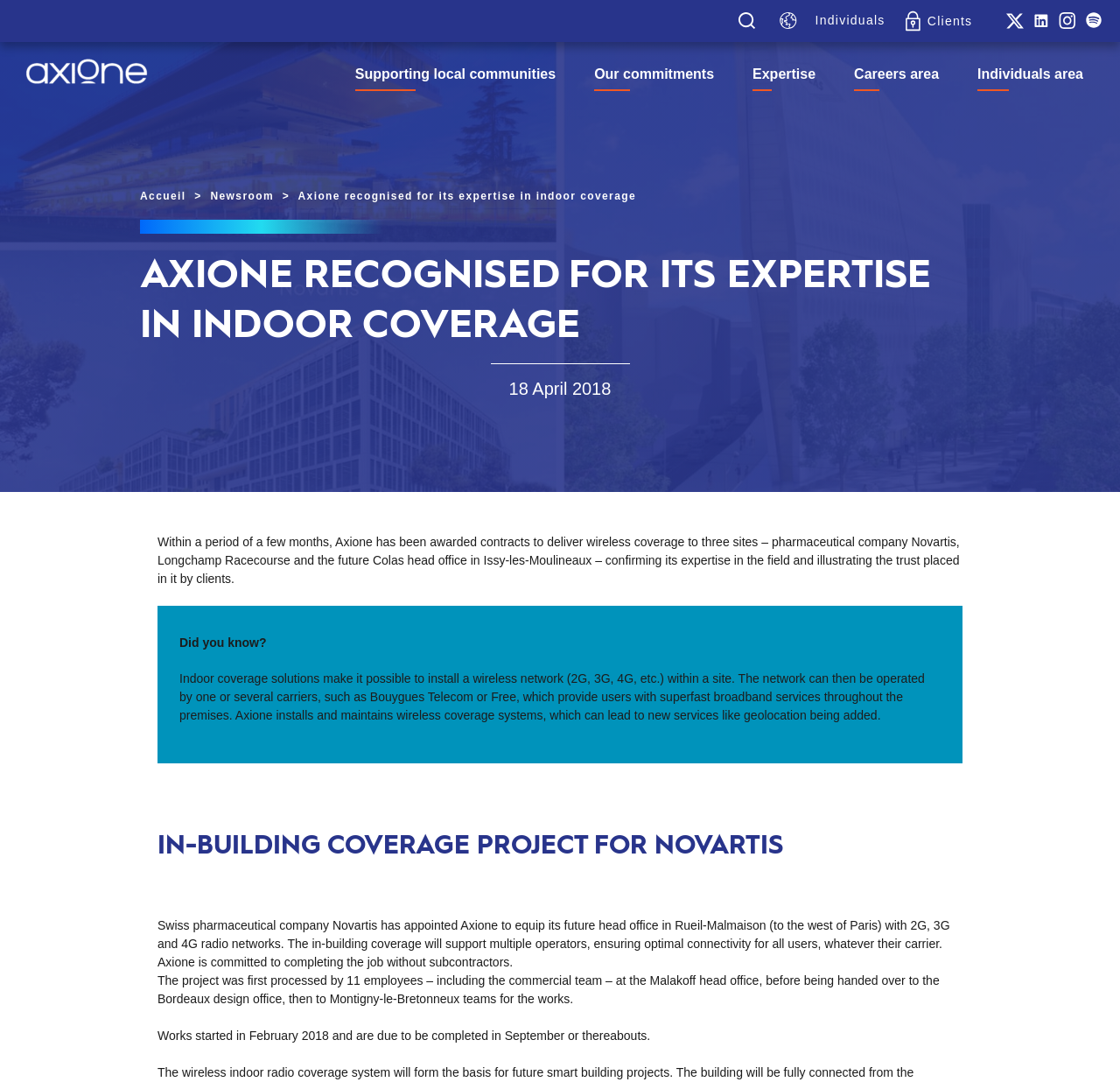Please locate and generate the primary heading on this webpage.

AXIONE RECOGNISED FOR ITS EXPERTISE IN INDOOR COVERAGE